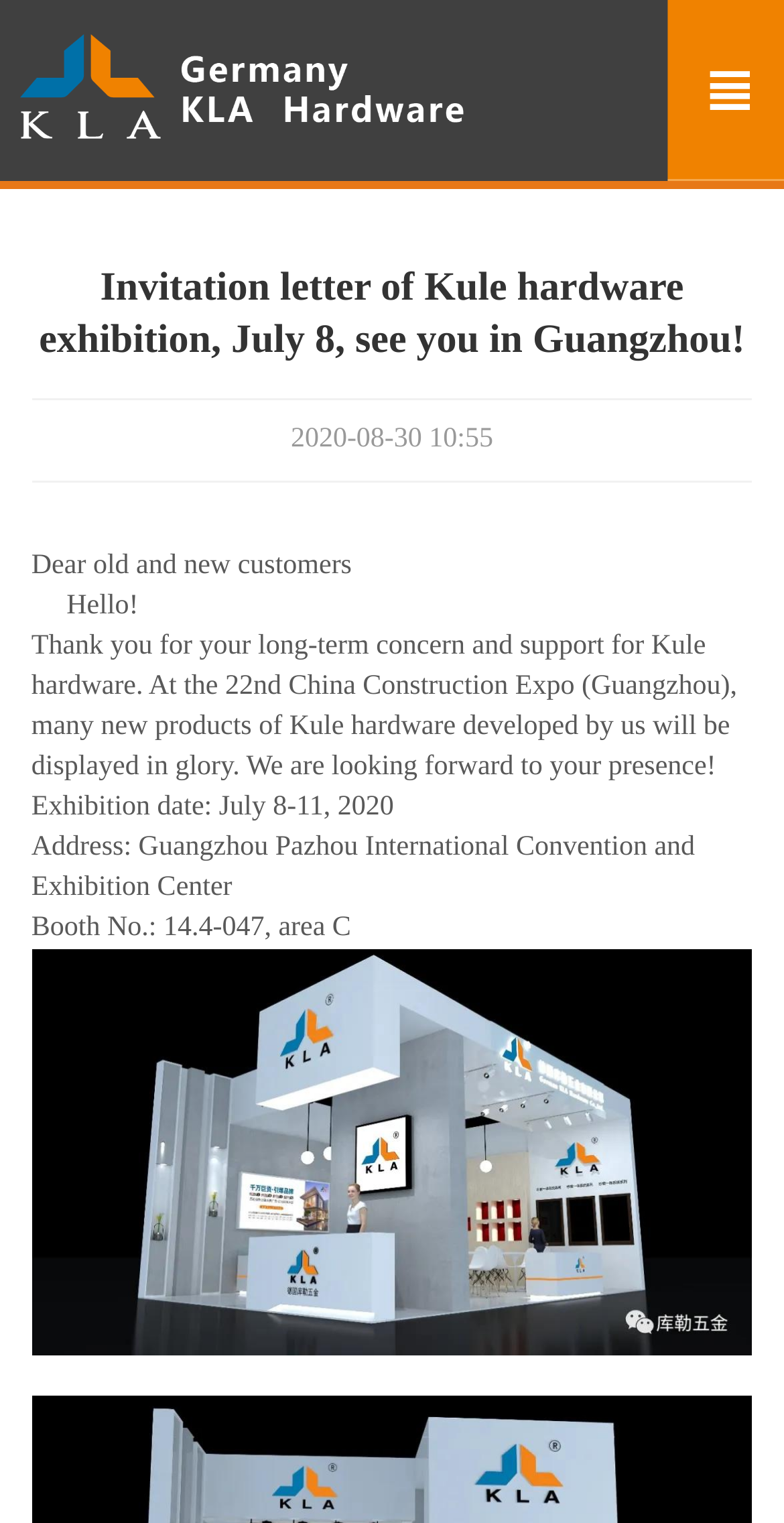What is the title or heading displayed on the webpage?

Invitation letter of Kule hardware exhibition, July 8, see you in Guangzhou!